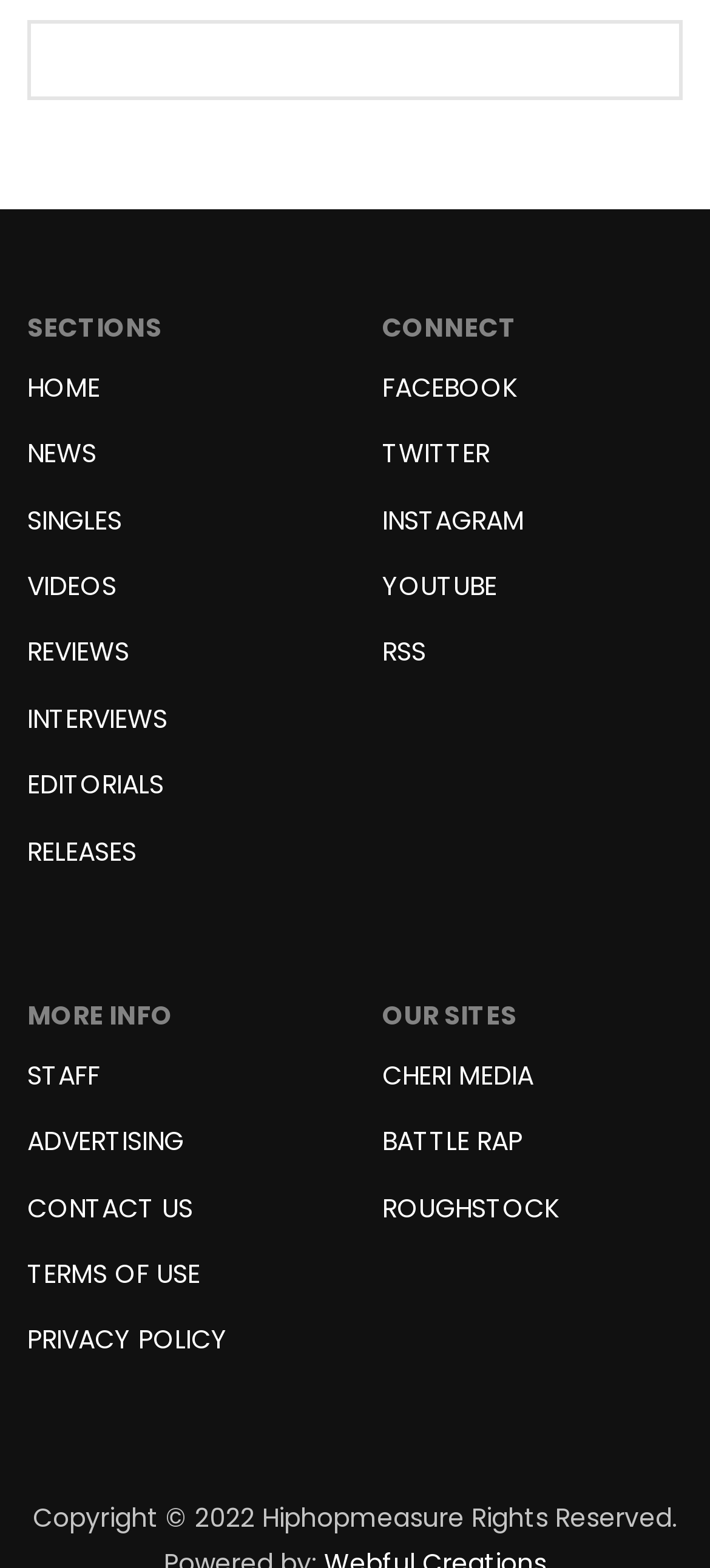Provide the bounding box coordinates for the UI element that is described by this text: "Contact Us". The coordinates should be in the form of four float numbers between 0 and 1: [left, top, right, bottom].

[0.038, 0.759, 0.272, 0.789]